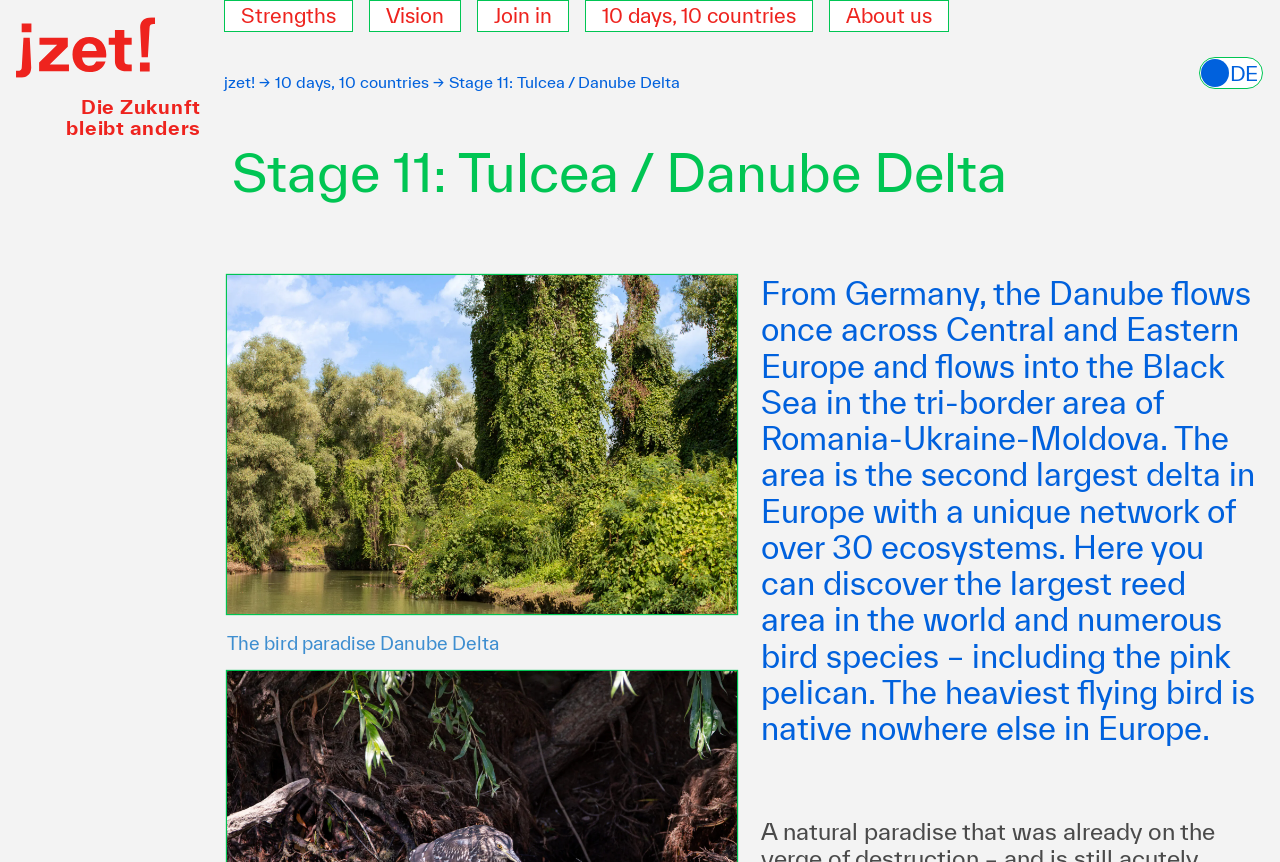Can you determine the bounding box coordinates of the area that needs to be clicked to fulfill the following instruction: "Switch to English language"?

[0.938, 0.086, 0.96, 0.119]